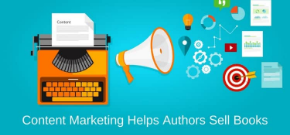What is the main theme of the illustration?
With the help of the image, please provide a detailed response to the question.

The caption states that 'This vibrant illustration focuses on the theme of content marketing, specifically highlighting its role in helping authors sell books.' This clearly indicates that the main theme of the illustration is content marketing.